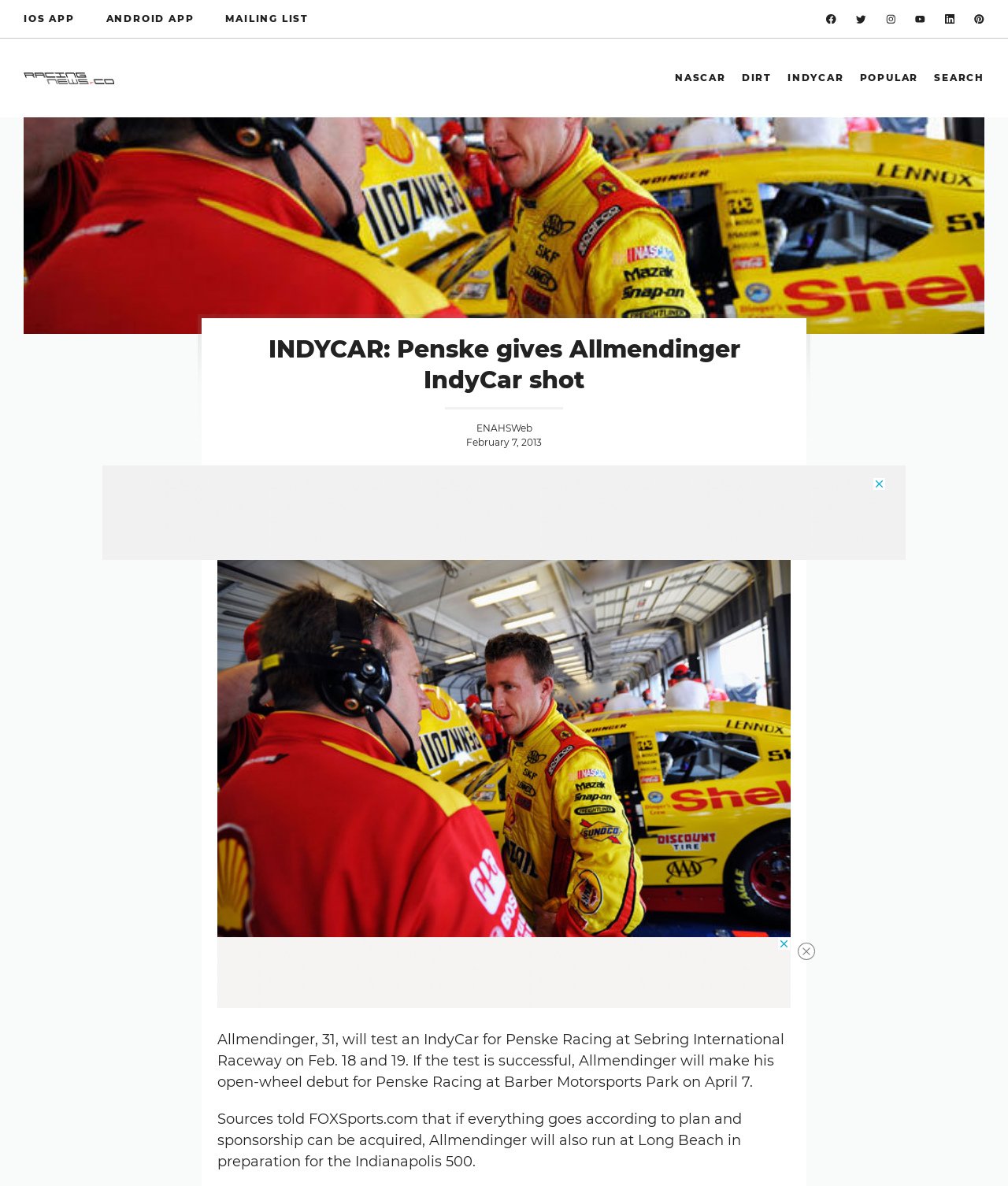Bounding box coordinates are specified in the format (top-left x, top-left y, bottom-right x, bottom-right y). All values are floating point numbers bounded between 0 and 1. Please provide the bounding box coordinate of the region this sentence describes: Request a quote

None